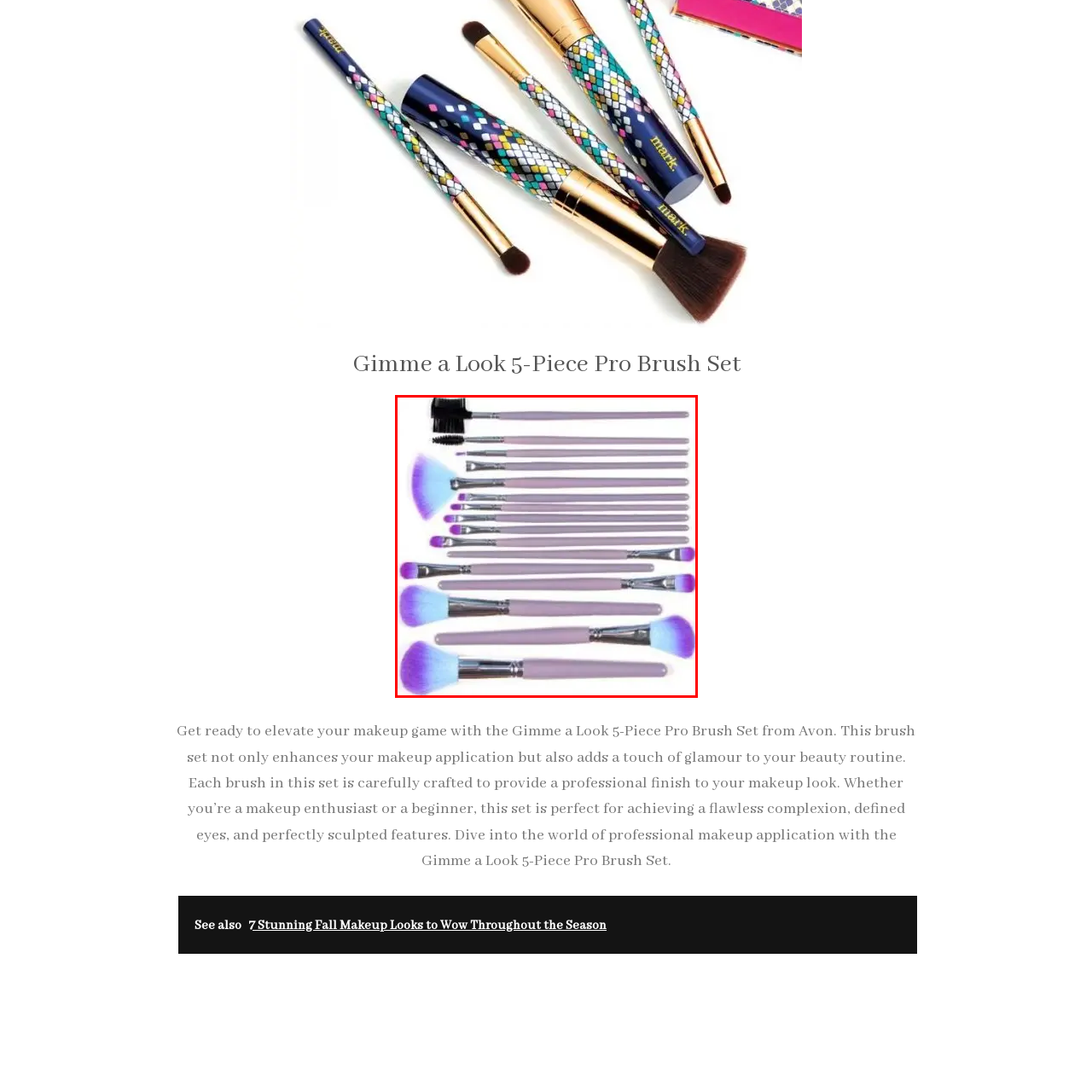What type of bristles do the brushes have?
Refer to the image highlighted by the red box and give a one-word or short-phrase answer reflecting what you see.

Synthetic